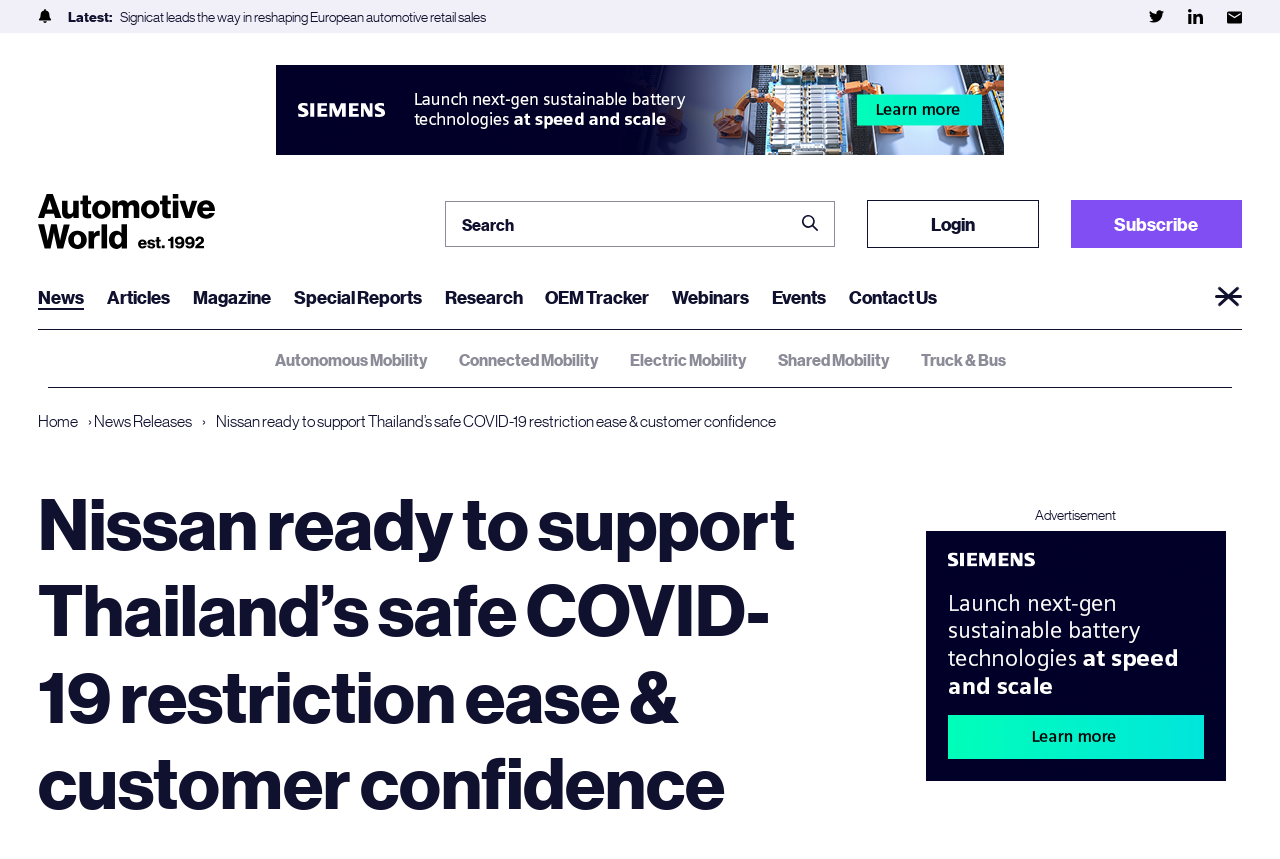Give a one-word or one-phrase response to the question: 
How many social media links are there?

3